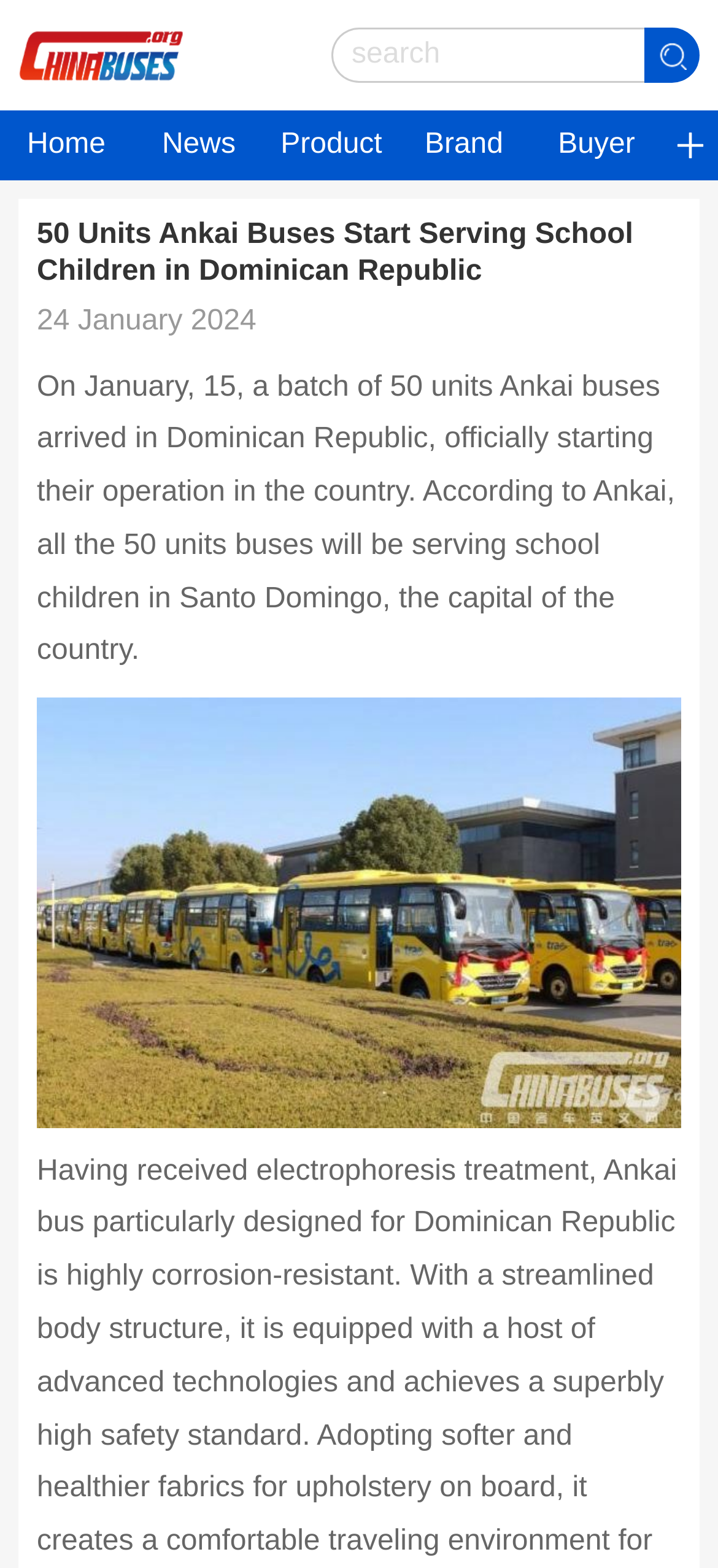Give a concise answer of one word or phrase to the question: 
What is the purpose of the buses?

Serving school children